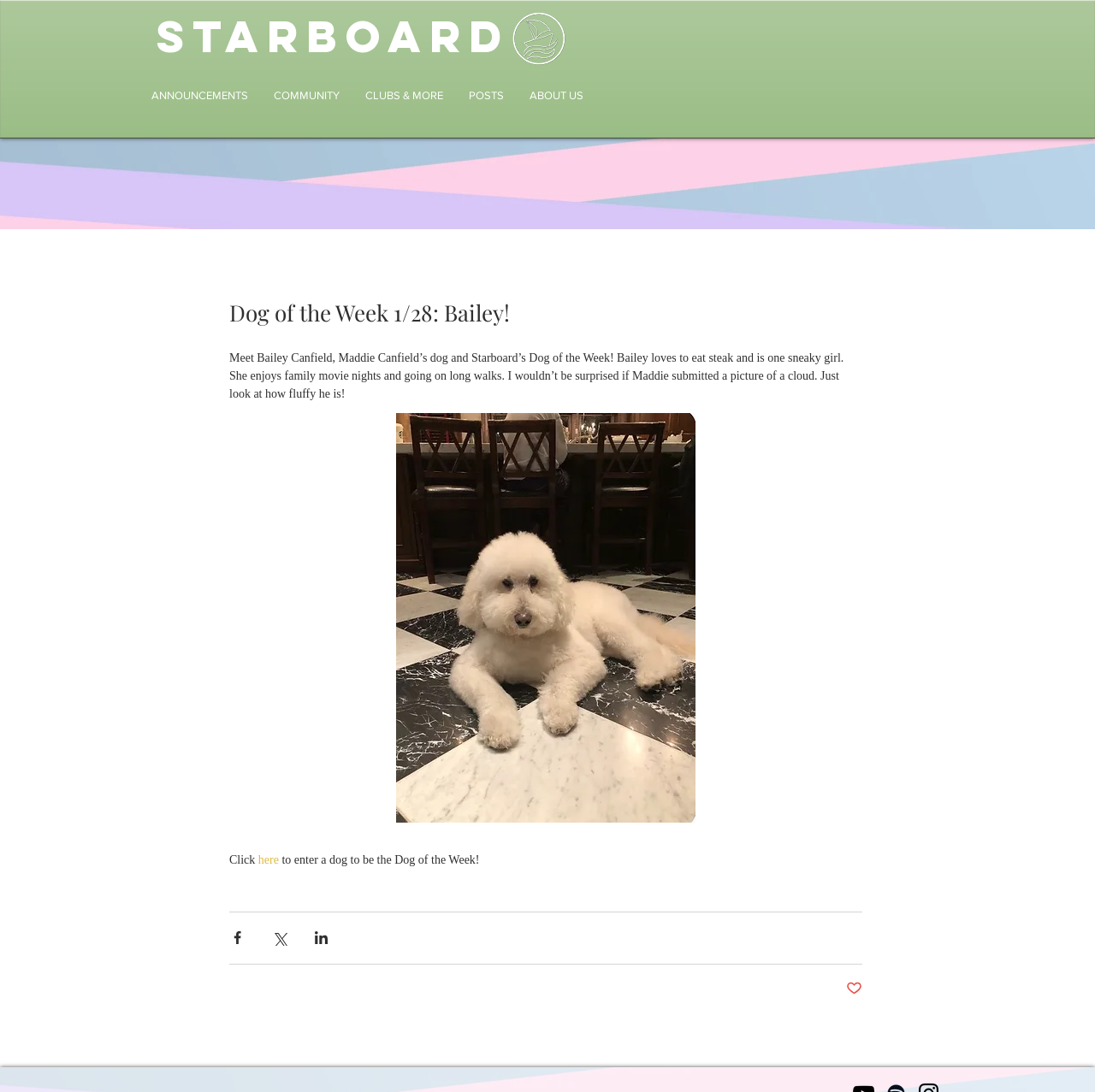Respond to the question below with a single word or phrase:
What is the name of the dog?

Bailey